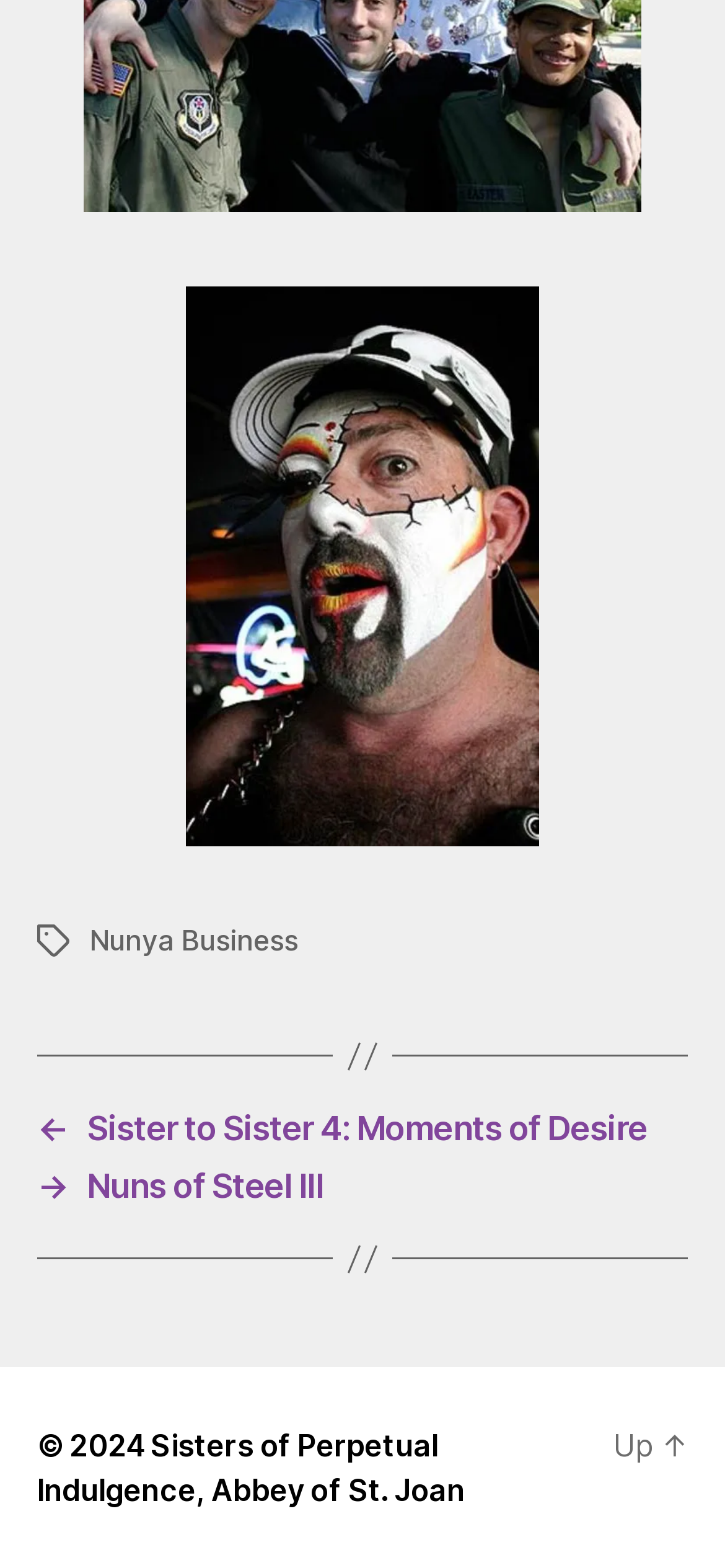What is the name of the organization?
Please provide a comprehensive answer to the question based on the webpage screenshot.

I looked at the link at the bottom of the page and found the text 'Sisters of Perpetual Indulgence, Abbey of St. Joan', which appears to be the name of an organization.